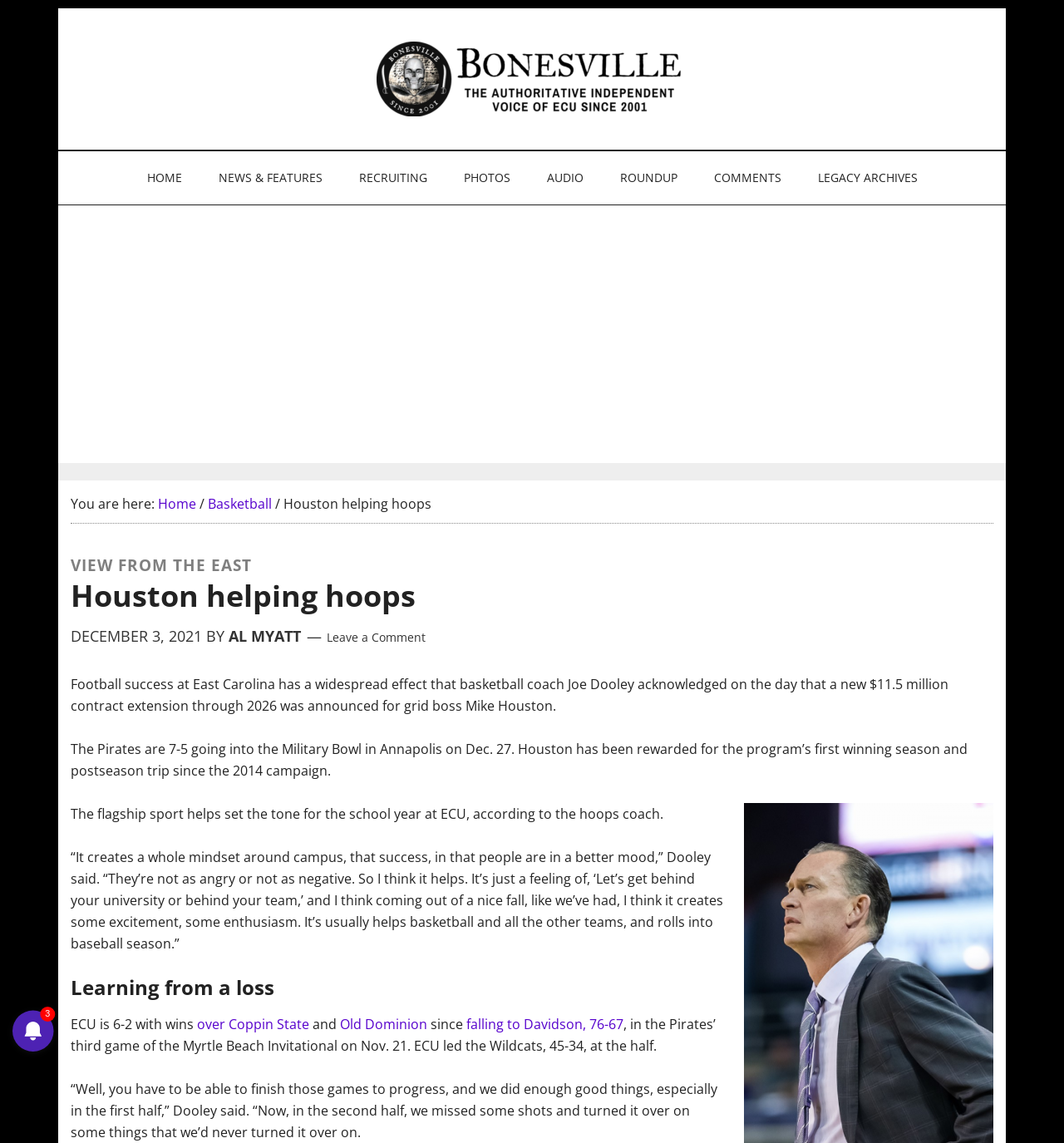Find the bounding box coordinates of the element I should click to carry out the following instruction: "Click the 'AL MYATT' link".

[0.215, 0.548, 0.283, 0.565]